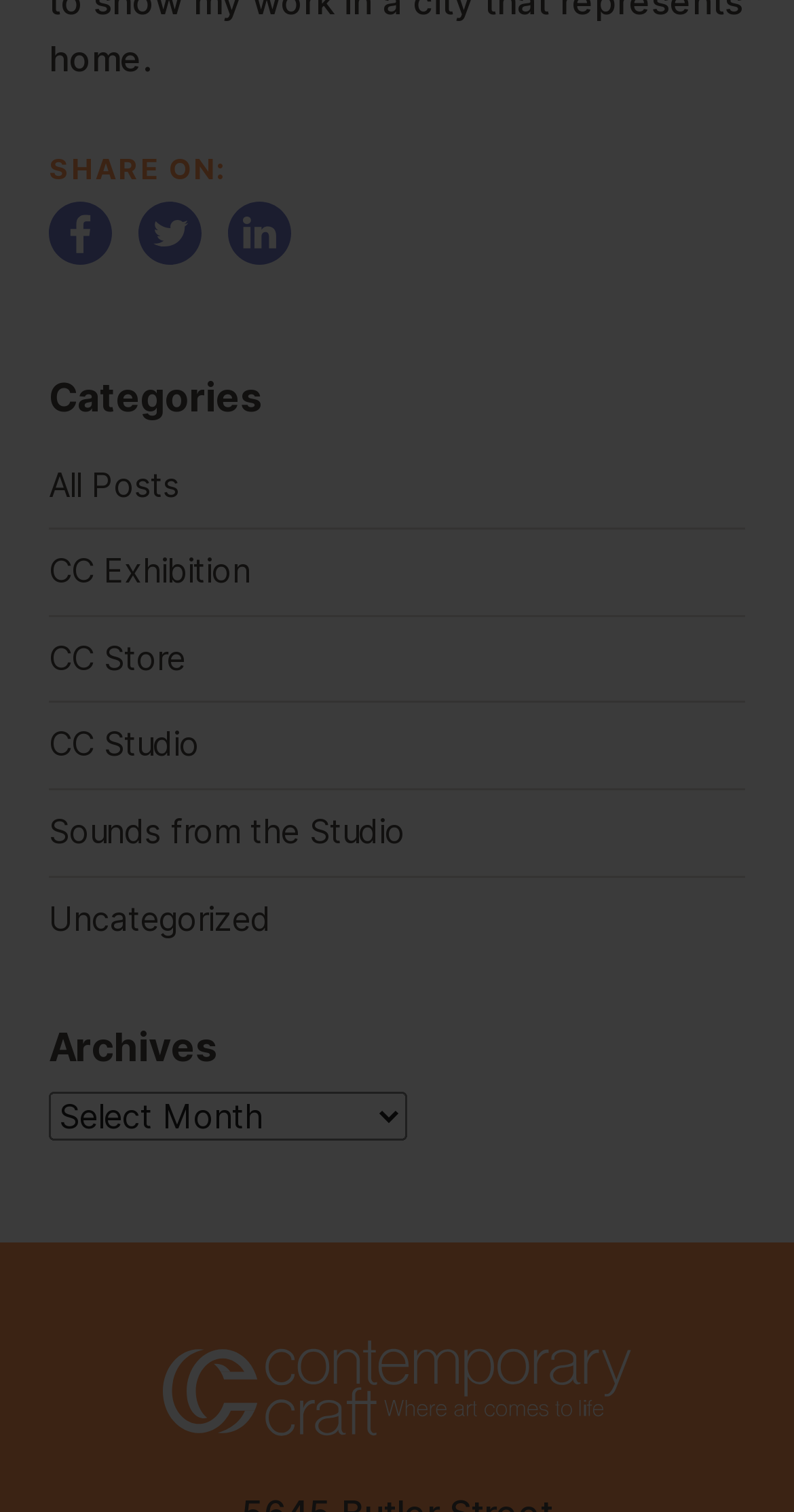Find the bounding box coordinates for the HTML element described in this sentence: "CD18,90 €add to cart". Provide the coordinates as four float numbers between 0 and 1, in the format [left, top, right, bottom].

None